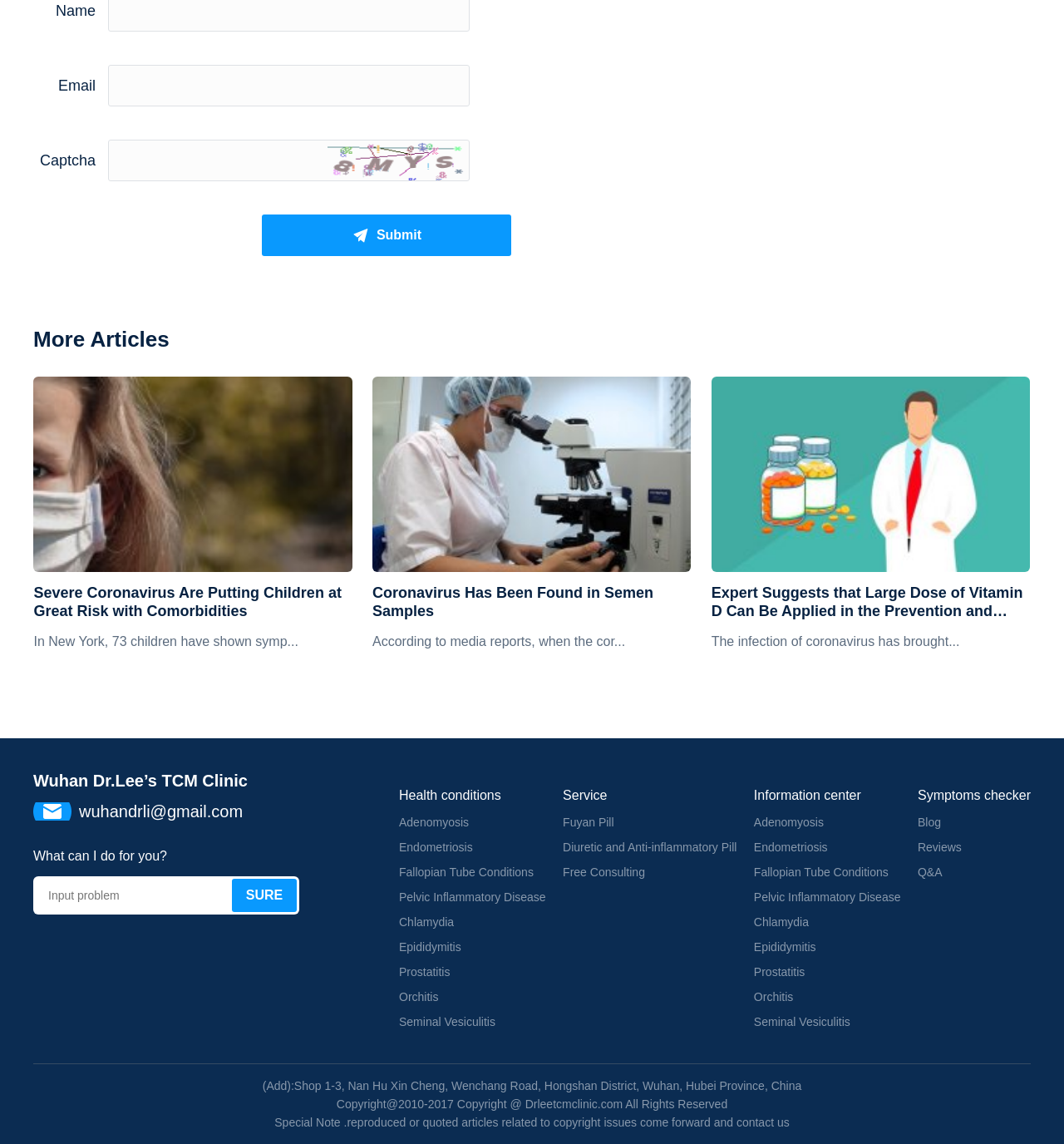Kindly determine the bounding box coordinates for the clickable area to achieve the given instruction: "Input problem".

[0.034, 0.768, 0.218, 0.797]